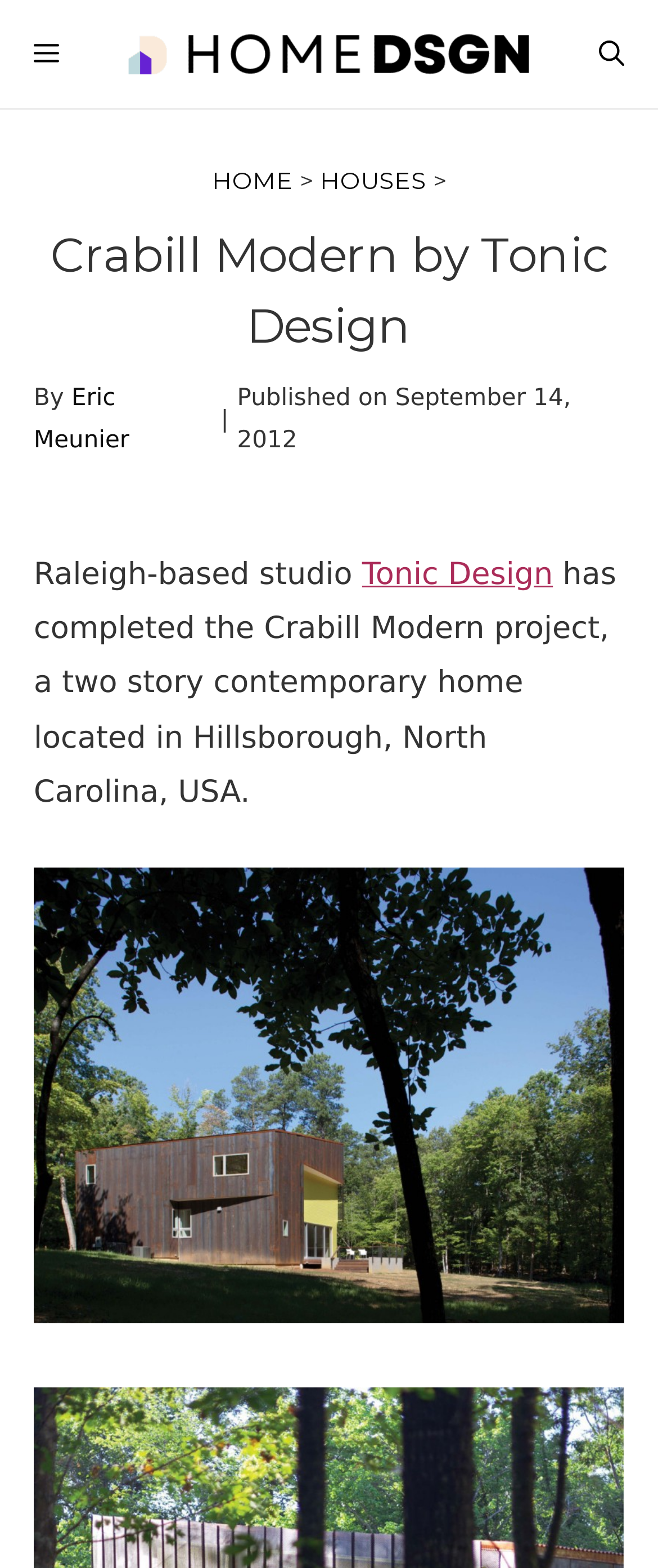What type of project is Crabill Modern?
Please give a detailed and elaborate explanation in response to the question.

I found the answer by reading the text 'a two story contemporary home...' which indicates that Crabill Modern is a contemporary home project.